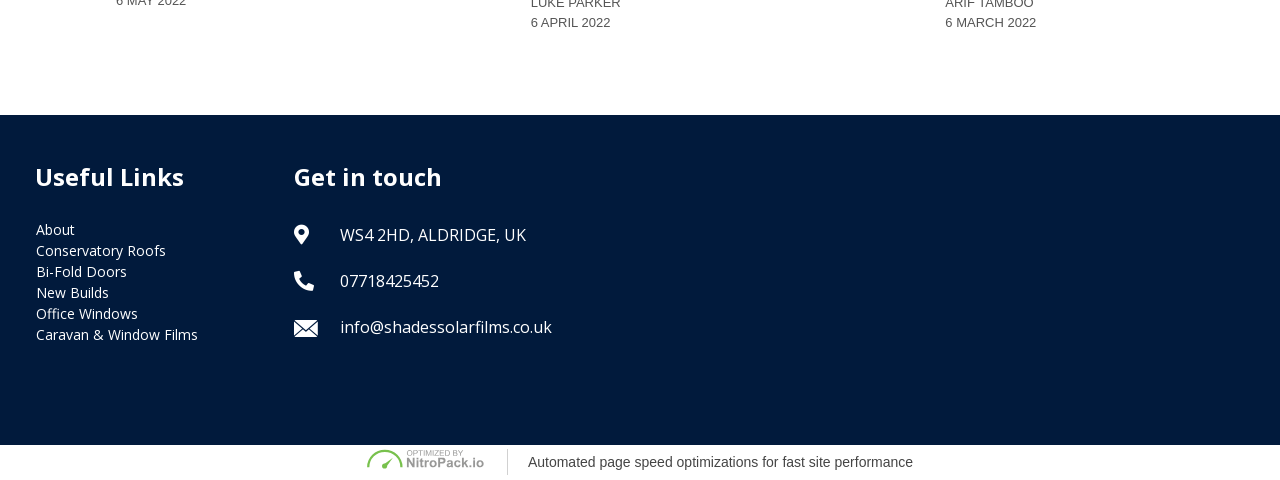What is the company's address?
Carefully analyze the image and provide a thorough answer to the question.

I found the company's address by looking at the 'Get in touch' section, where it is written as 'WS4 2HD, ALDRIDGE, UK'.